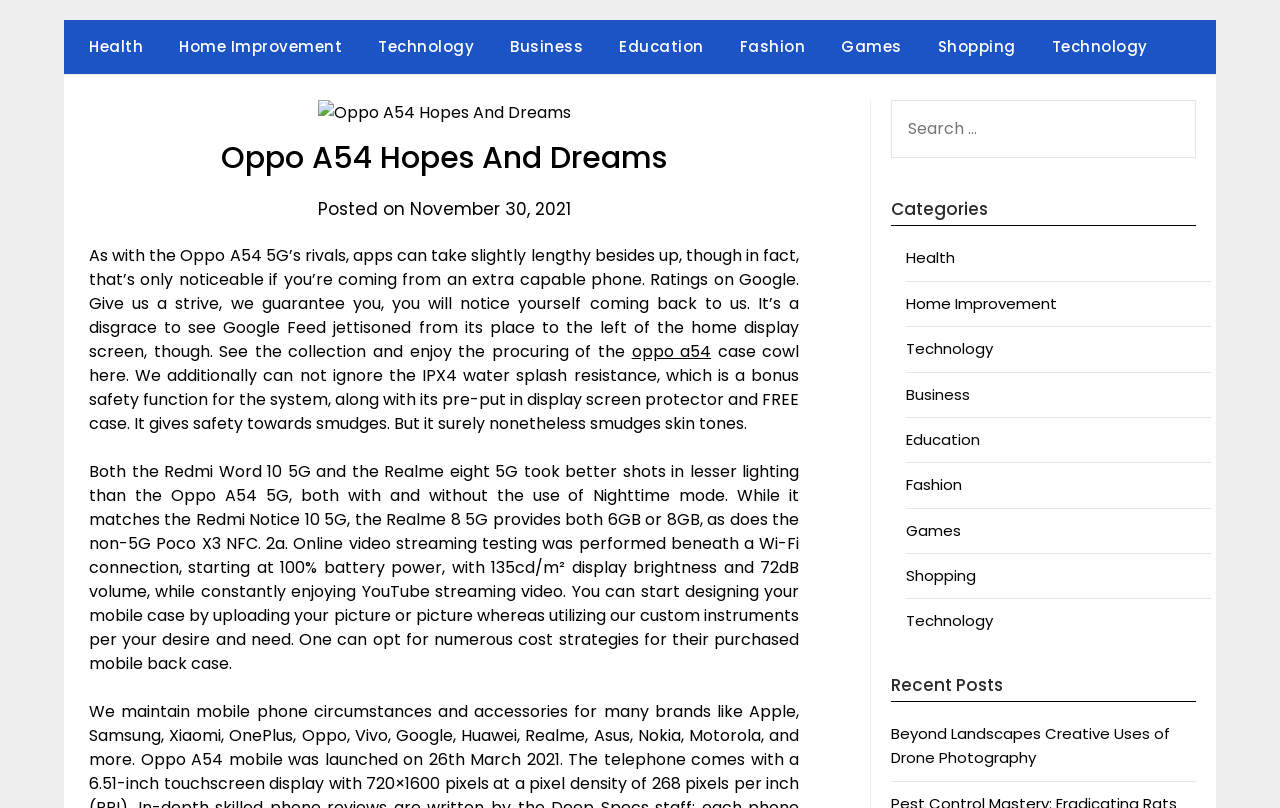Please identify the coordinates of the bounding box that should be clicked to fulfill this instruction: "Click on the 'Pro Vlast' link".

[0.073, 0.074, 0.358, 0.218]